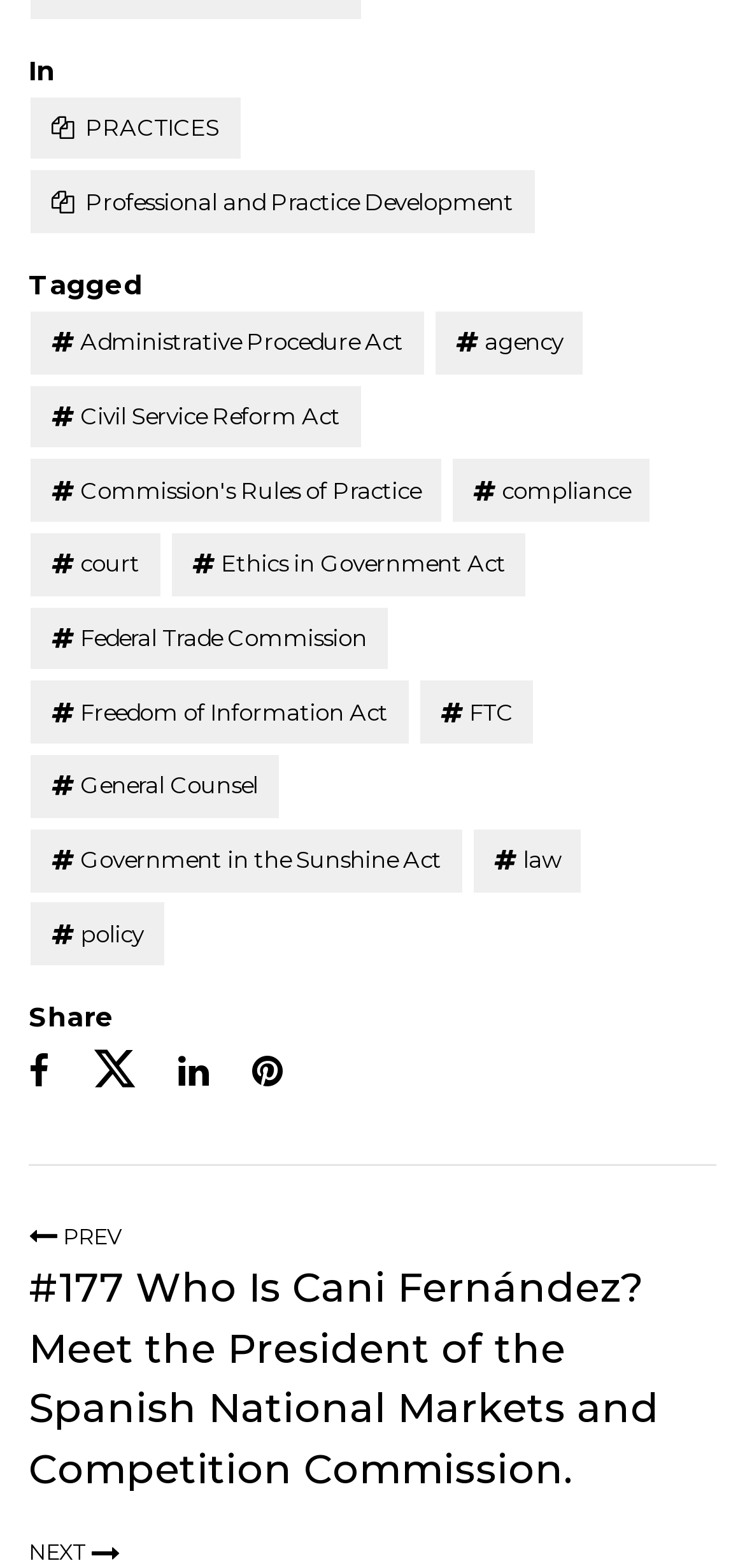Reply to the question below using a single word or brief phrase:
What is the topic of the article on this webpage?

Cani Fernández